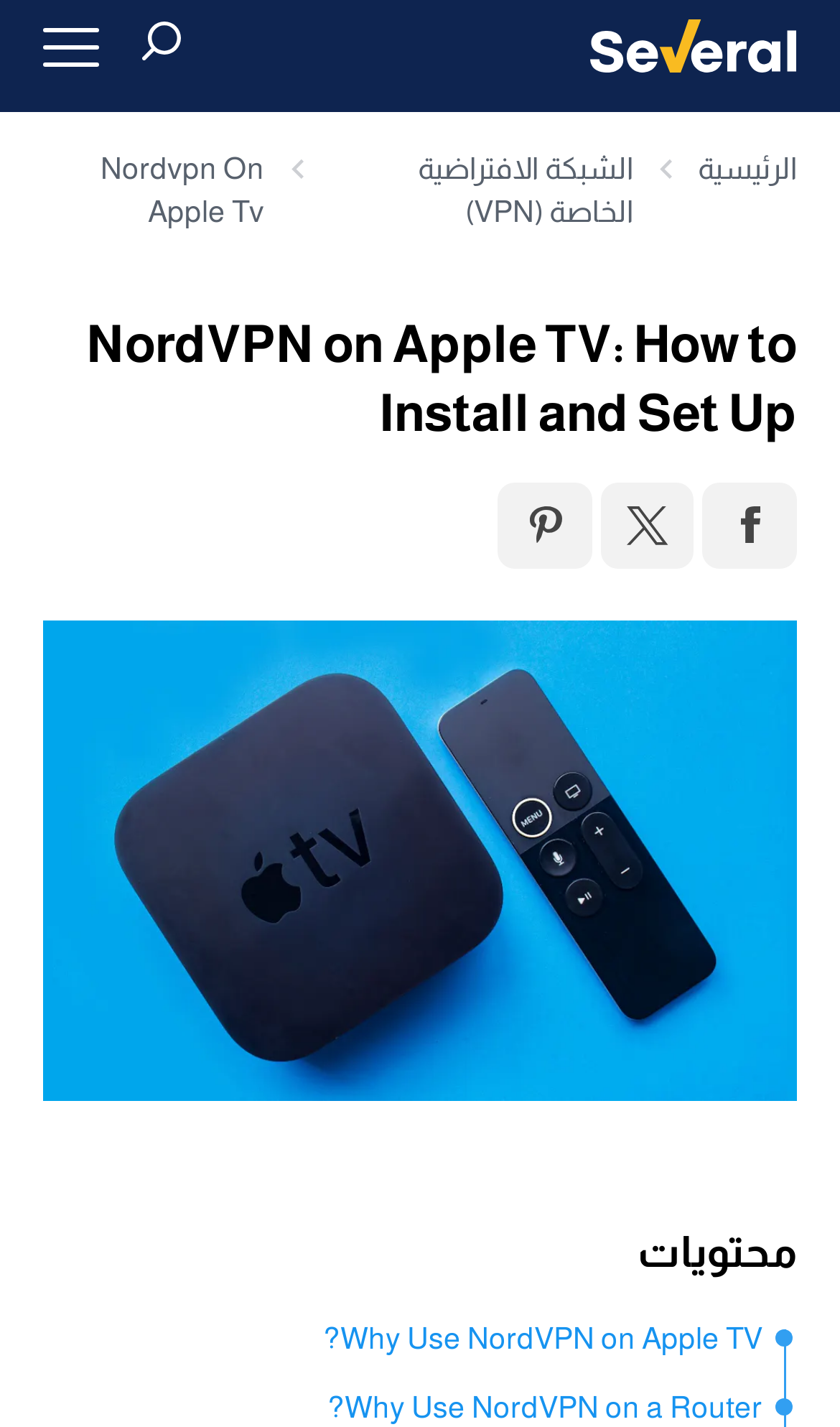What is the logo of the website?
Based on the image, give a concise answer in the form of a single word or short phrase.

Several.com